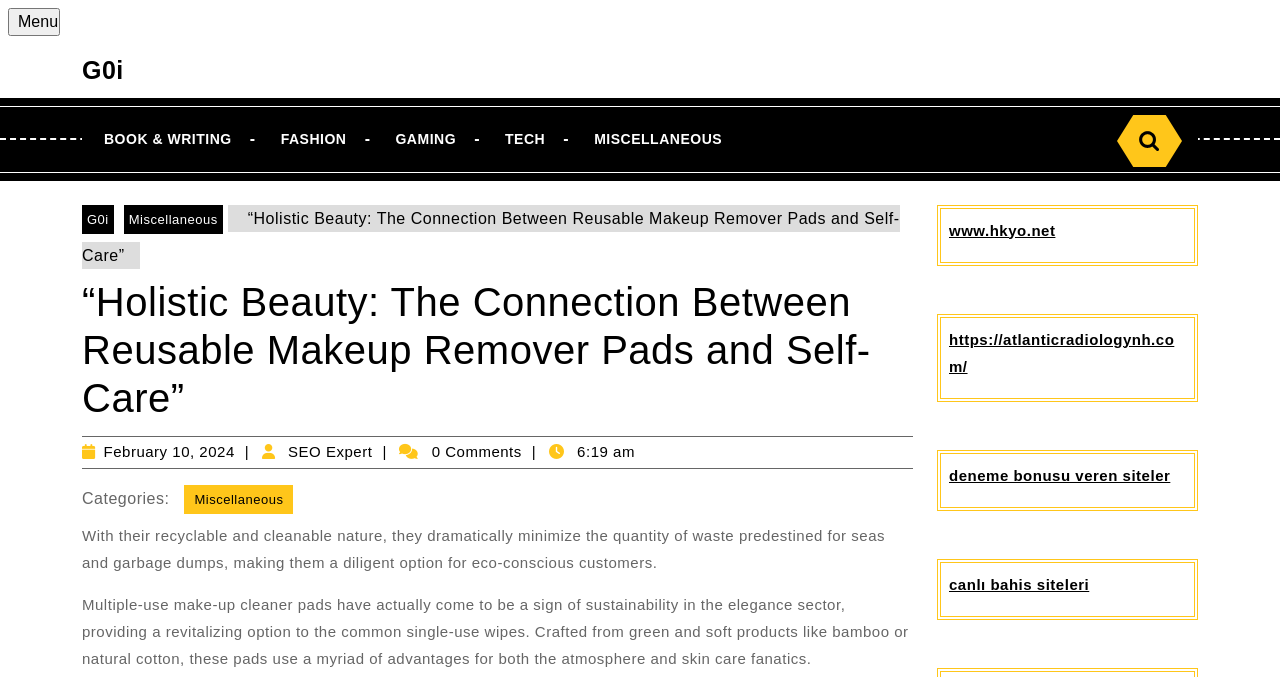Pinpoint the bounding box coordinates of the clickable area needed to execute the instruction: "Check out the new Twitter feed". The coordinates should be specified as four float numbers between 0 and 1, i.e., [left, top, right, bottom].

None